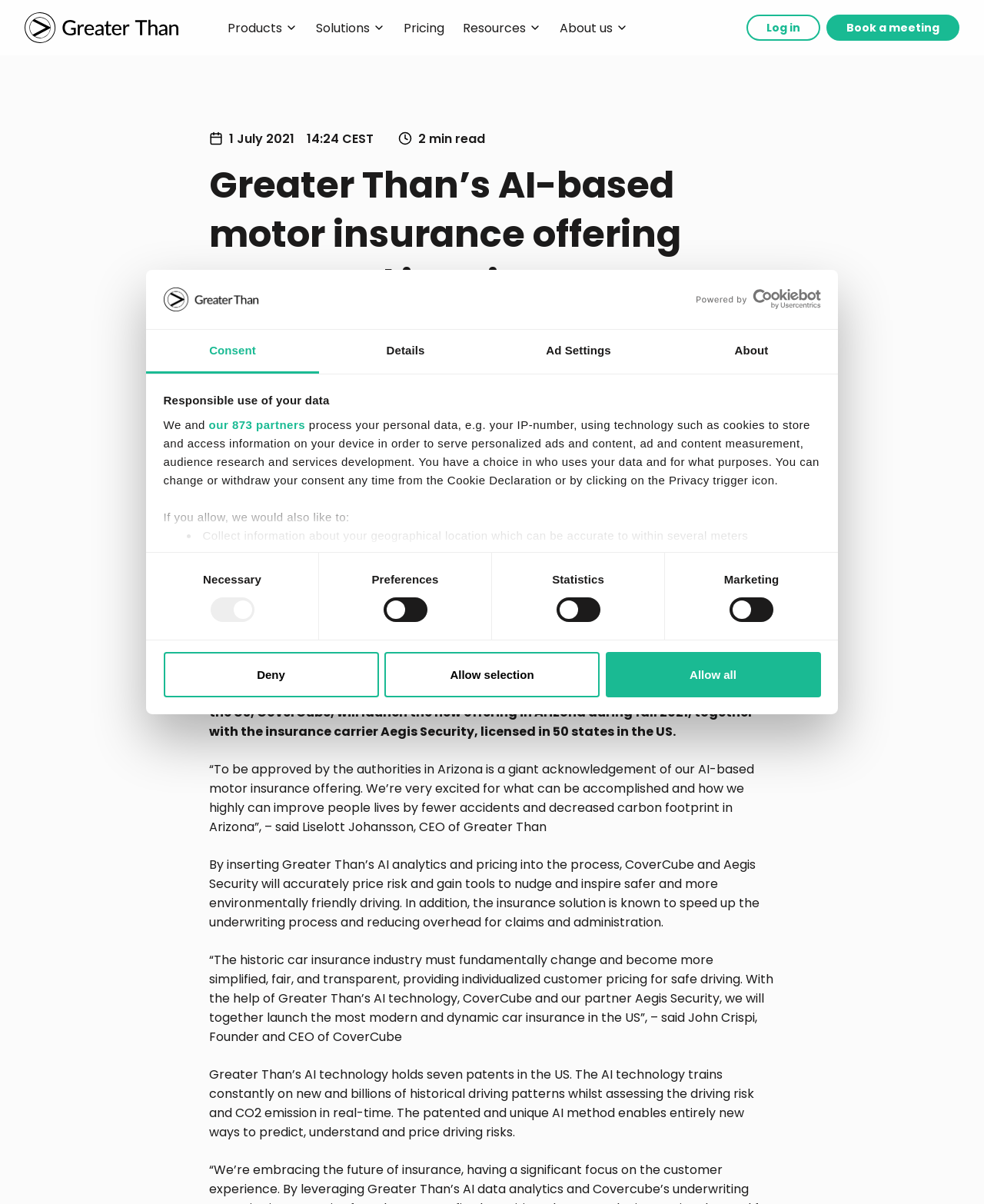Elaborate on the information and visuals displayed on the webpage.

The webpage is about Greater Than, a company that offers a product portfolio of SaaS services and apps for dynamic pricing, car sharing, fleets, leasing, and driver gamification. 

At the top of the page, there is a logo and a navigation menu with links to "Products", "Solutions", "Pricing", "Resources", and "About us". On the right side of the navigation menu, there are links to "Log in" and "Book a meeting". 

Below the navigation menu, there is a section with a heading "Greater Than’s AI-based motor insurance offering approved in Arizona, USA" and an image of roads in the desert. This section contains three paragraphs of text describing the approval of Greater Than's AI-based motor insurance offering in Arizona, USA, and its partnership with CoverCube and Aegis Security. 

To the right of this section, there is a smaller section with the date "1 July 2021" and the time "14:24 CEST", as well as a note indicating that the article is a "2 min read". 

In the middle of the page, there is a modal dialog box with a heading "Responsible use of your data" and a tab list with four tabs: "Consent", "Details", "Ad Settings", and "About". The "Consent" tab is selected by default and contains a long paragraph of text describing how the website uses cookies and processes personal data. Below this text, there are three checkboxes for "Necessary", "Preferences", and "Statistics" and three buttons: "Deny", "Allow selection", and "Allow all". 

At the bottom of the page, there is a link to the "Greater Than logo" and an image of the logo.